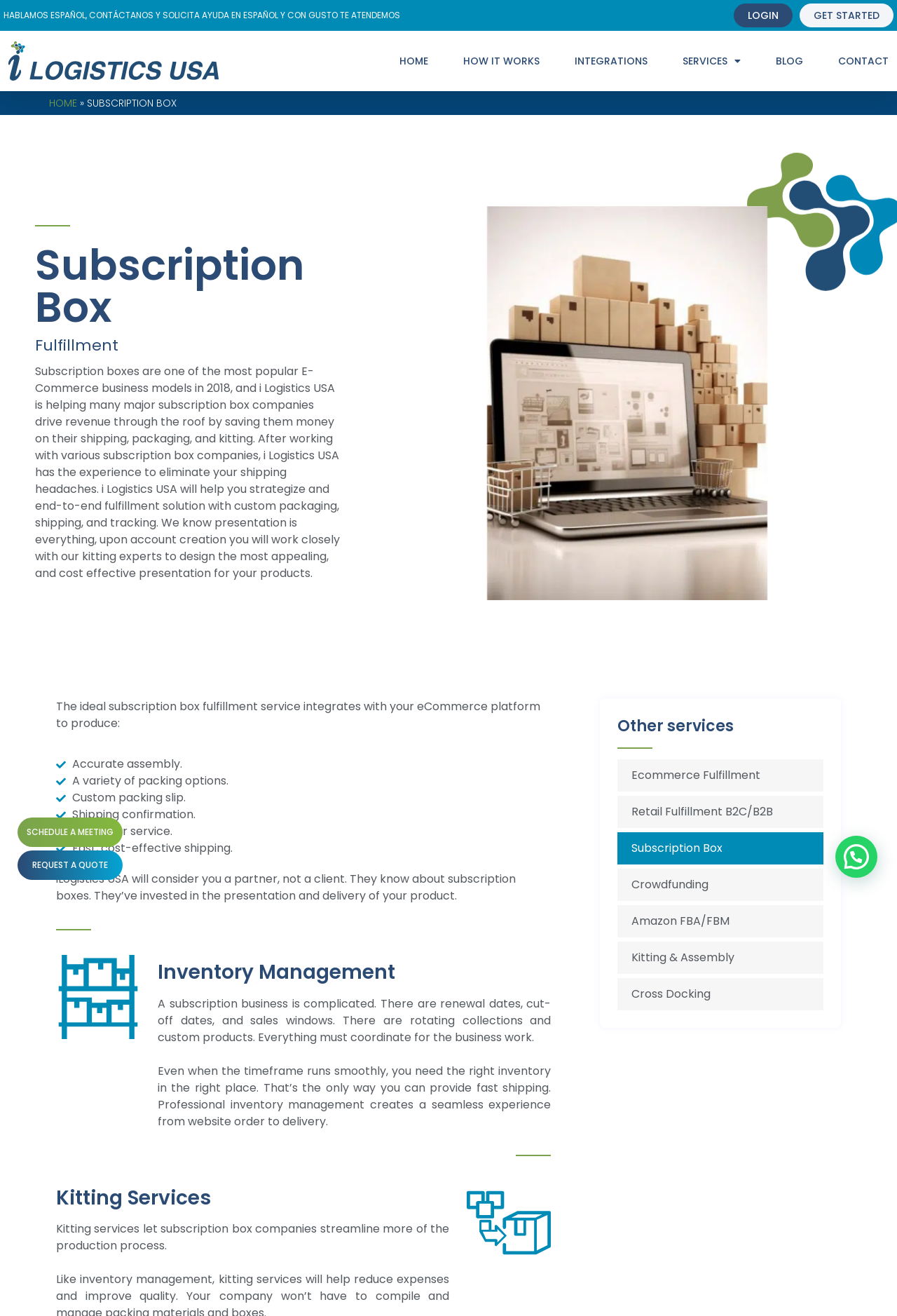Please identify the bounding box coordinates of the region to click in order to complete the task: "Click on the 'GET STARTED' button". The coordinates must be four float numbers between 0 and 1, specified as [left, top, right, bottom].

[0.891, 0.003, 0.996, 0.021]